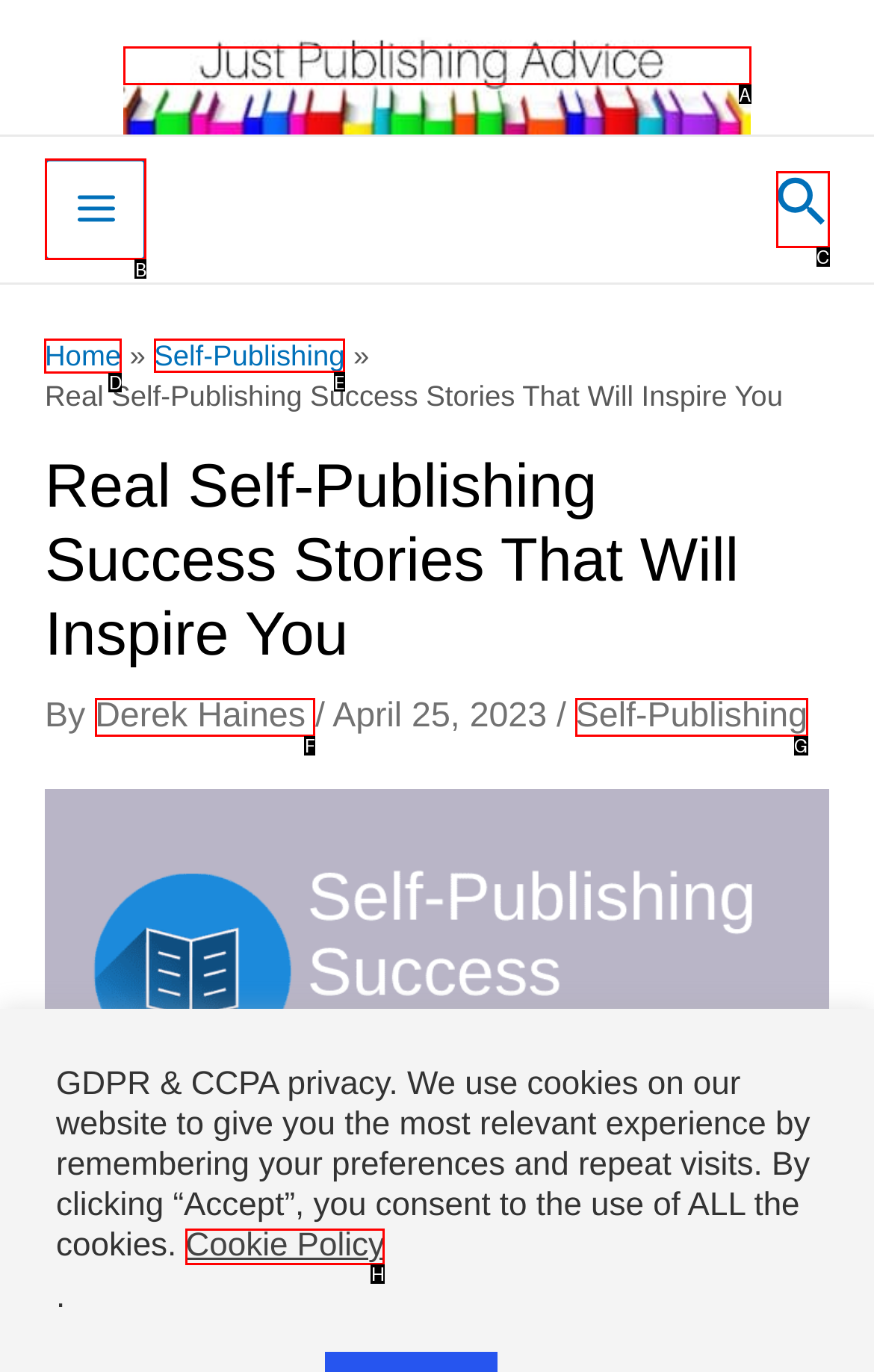Pick the HTML element that should be clicked to execute the task: Visit the home page
Respond with the letter corresponding to the correct choice.

D